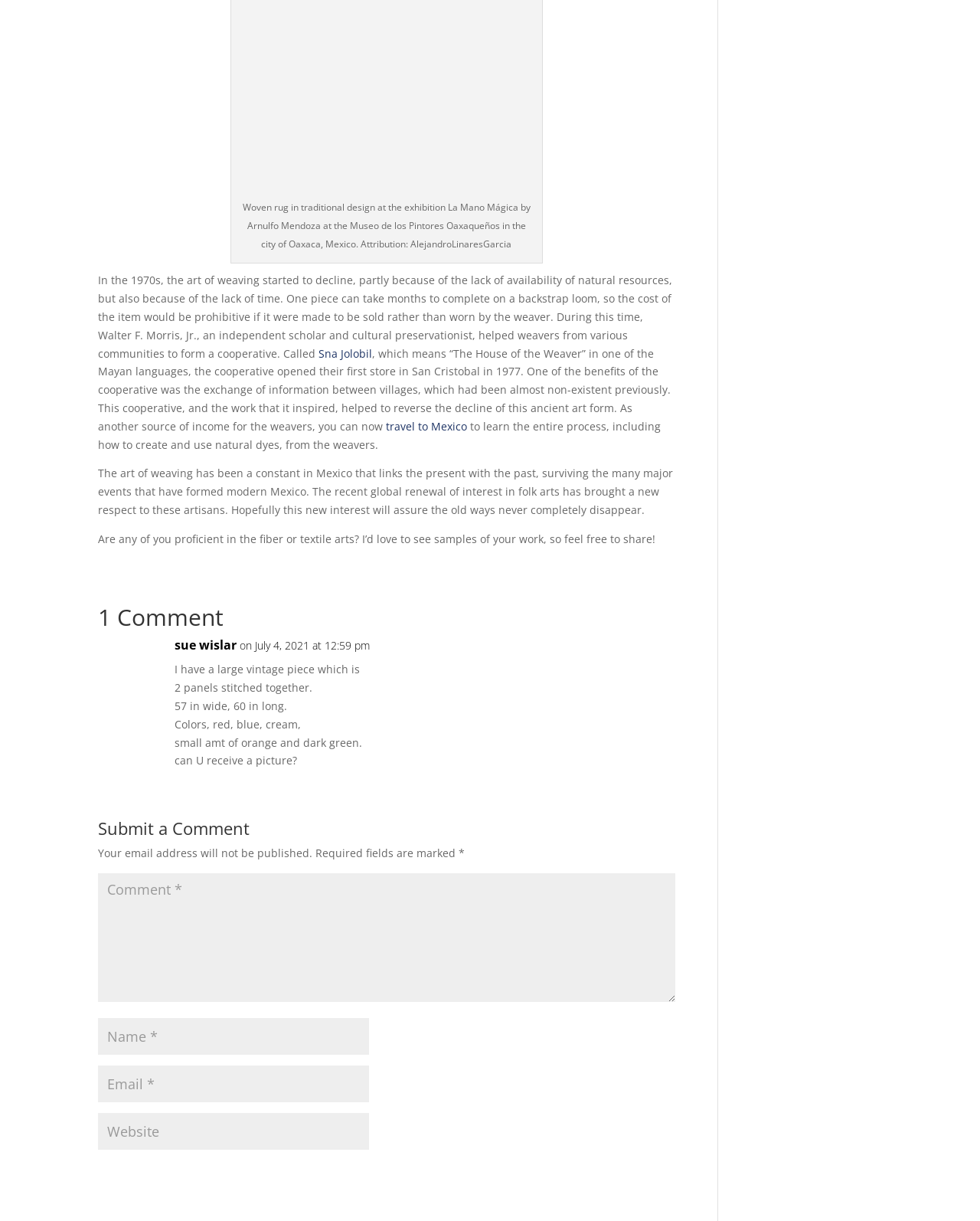Provide the bounding box coordinates for the UI element described in this sentence: "Reply". The coordinates should be four float values between 0 and 1, i.e., [left, top, right, bottom].

[0.616, 0.525, 0.689, 0.557]